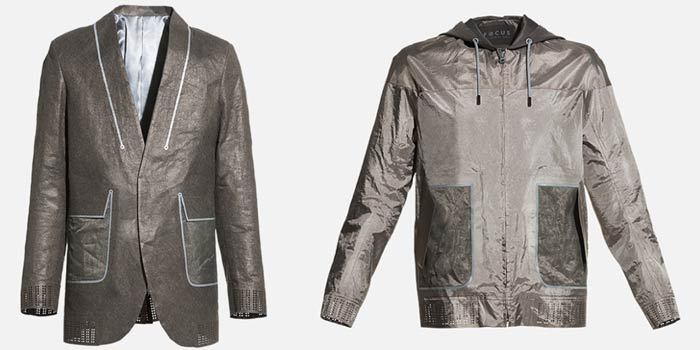Answer the question with a single word or phrase: 
What is the purpose of the apparel collection?

To make a bold statement